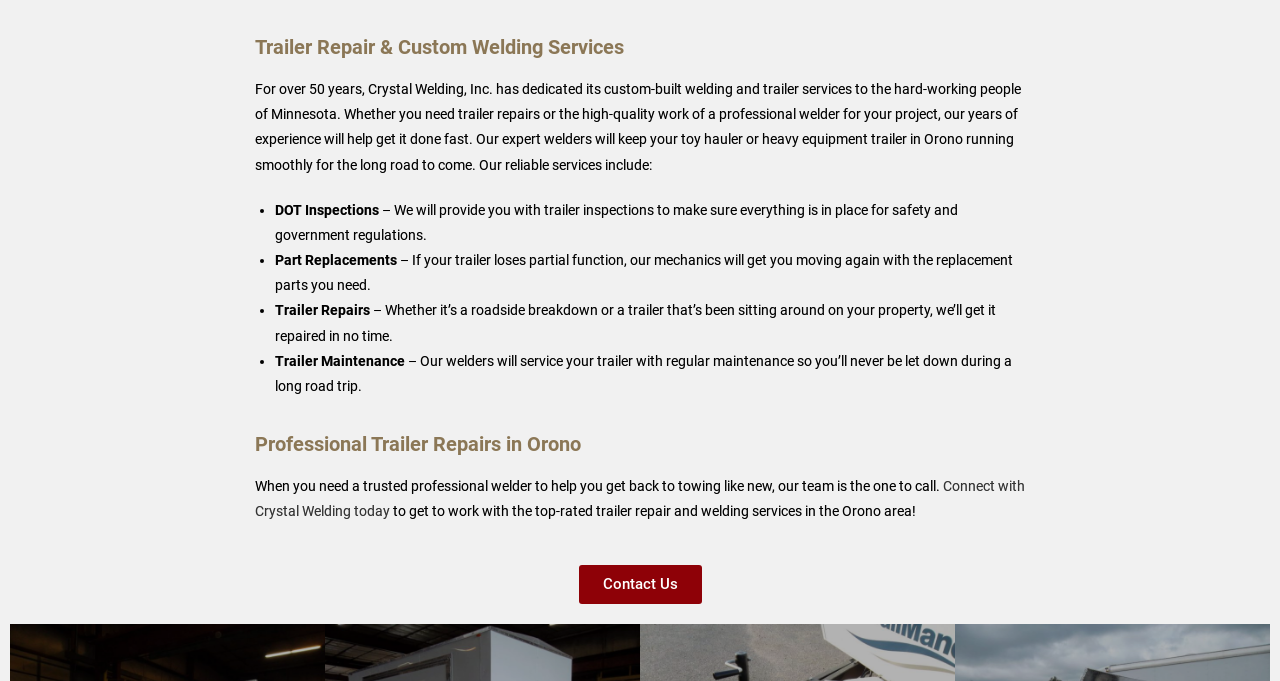Predict the bounding box coordinates of the UI element that matches this description: "Contact Us". The coordinates should be in the format [left, top, right, bottom] with each value between 0 and 1.

[0.452, 0.829, 0.548, 0.886]